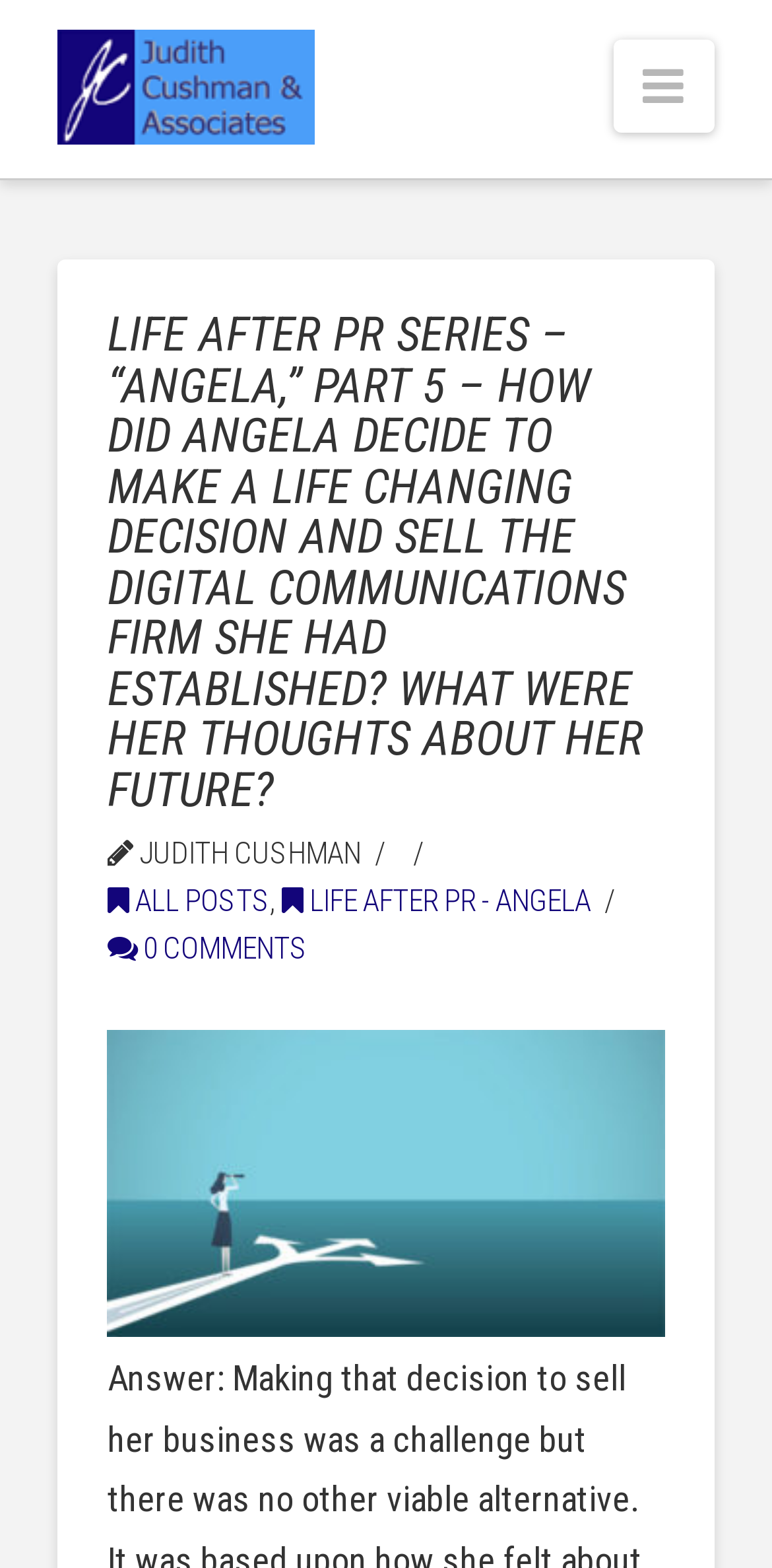How many comments are there on this post? Based on the screenshot, please respond with a single word or phrase.

0